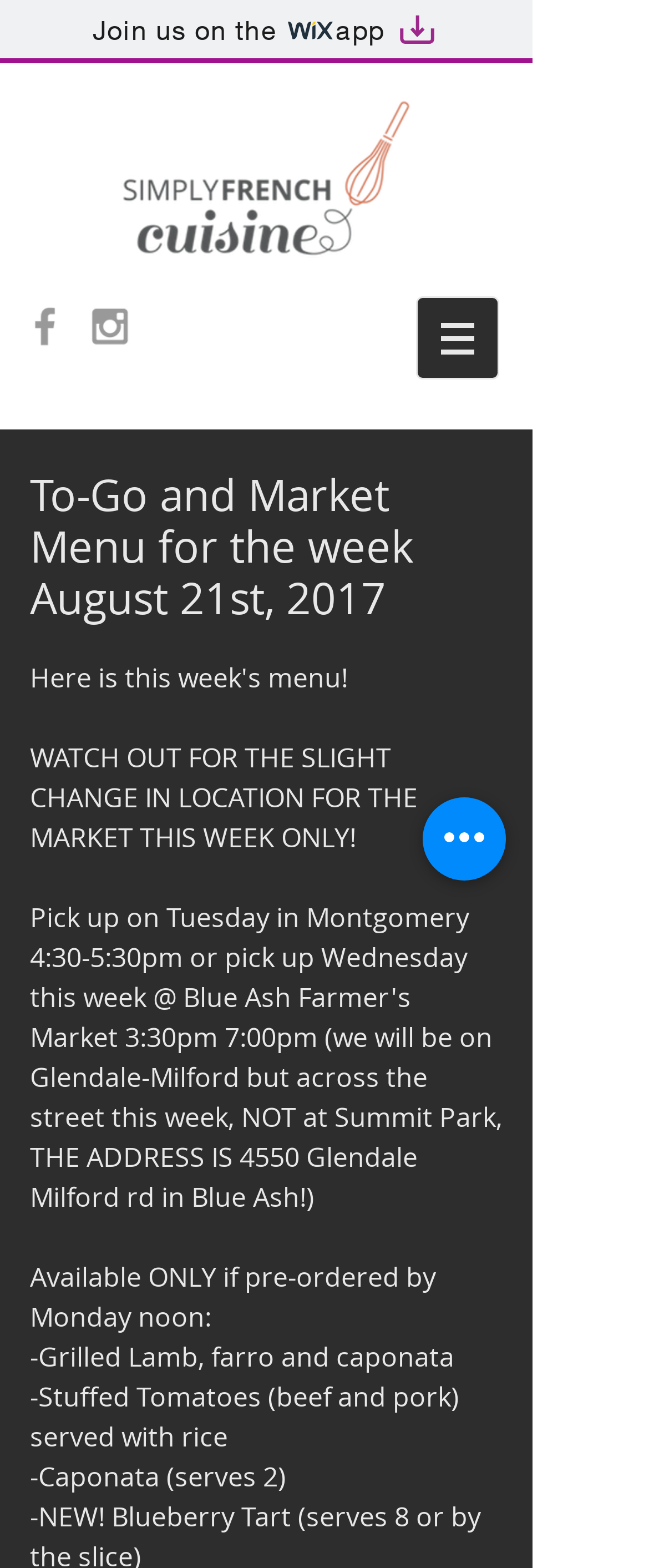Extract the main title from the webpage.

To-Go and Market Menu for the week August 21st, 2017